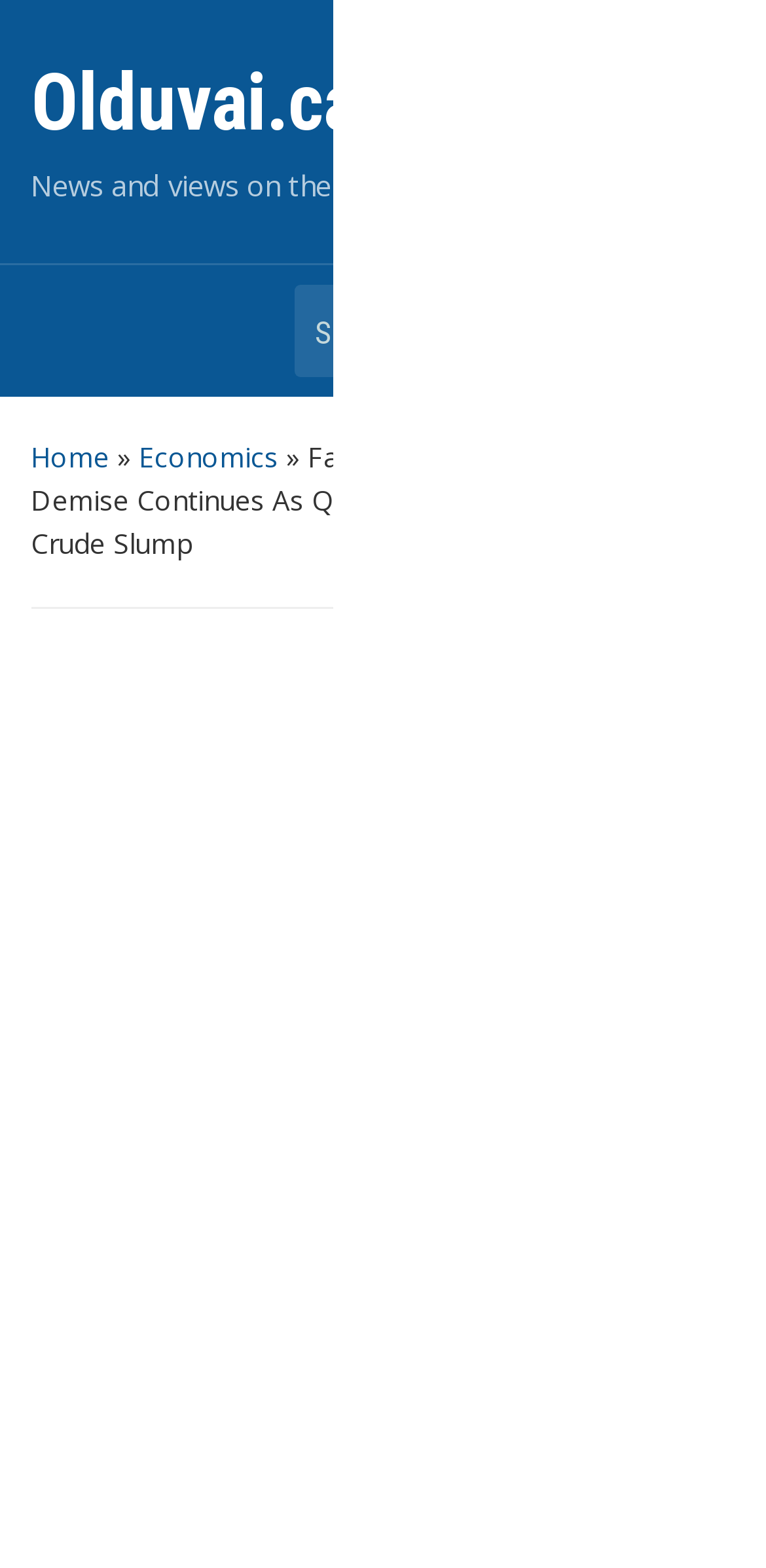Determine the bounding box coordinates for the UI element matching this description: "Search".

[0.857, 0.185, 0.934, 0.236]